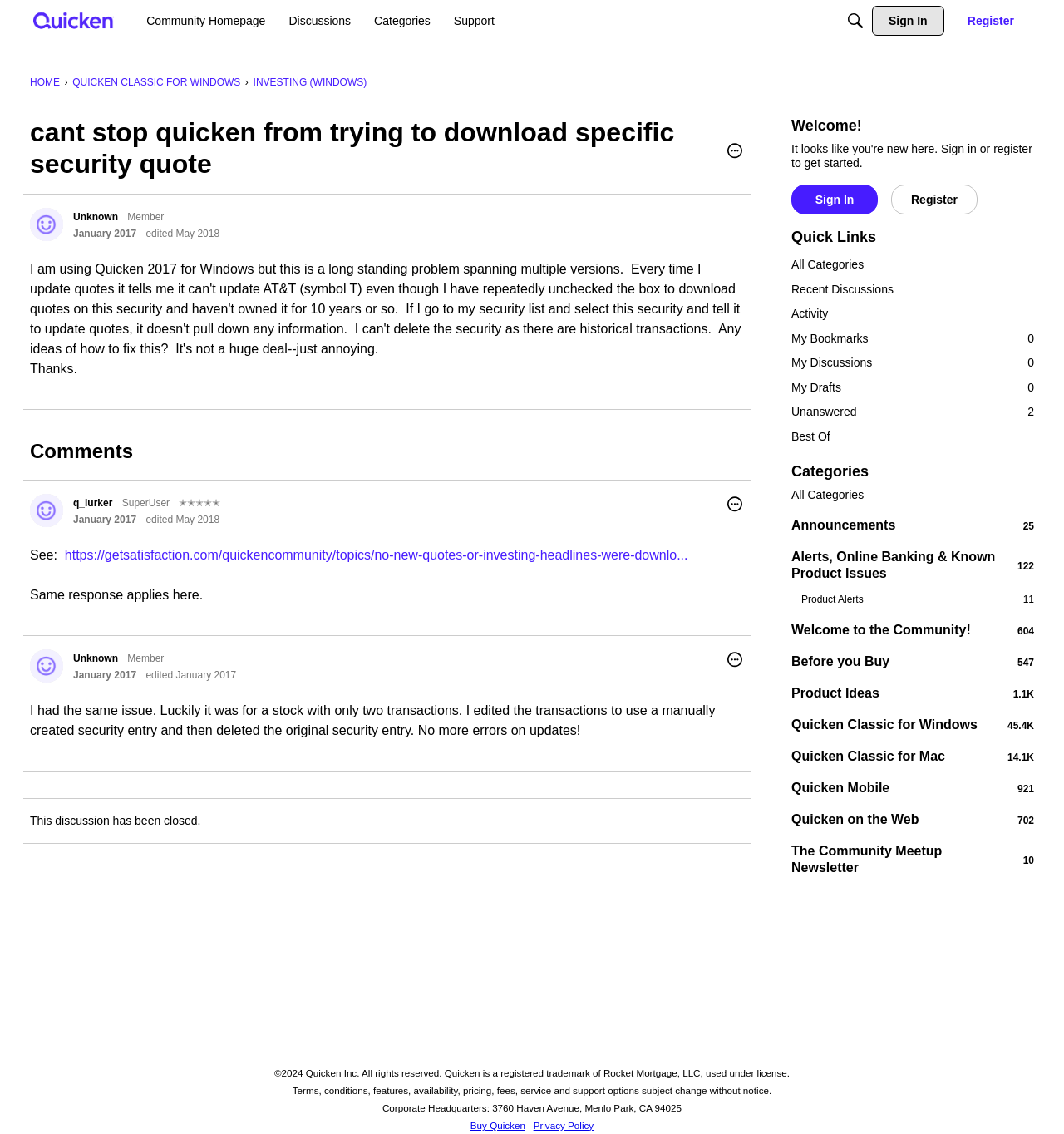Please provide the bounding box coordinates for the element that needs to be clicked to perform the instruction: "Search for a topic". The coordinates must consist of four float numbers between 0 and 1, formatted as [left, top, right, bottom].

[0.79, 0.005, 0.818, 0.032]